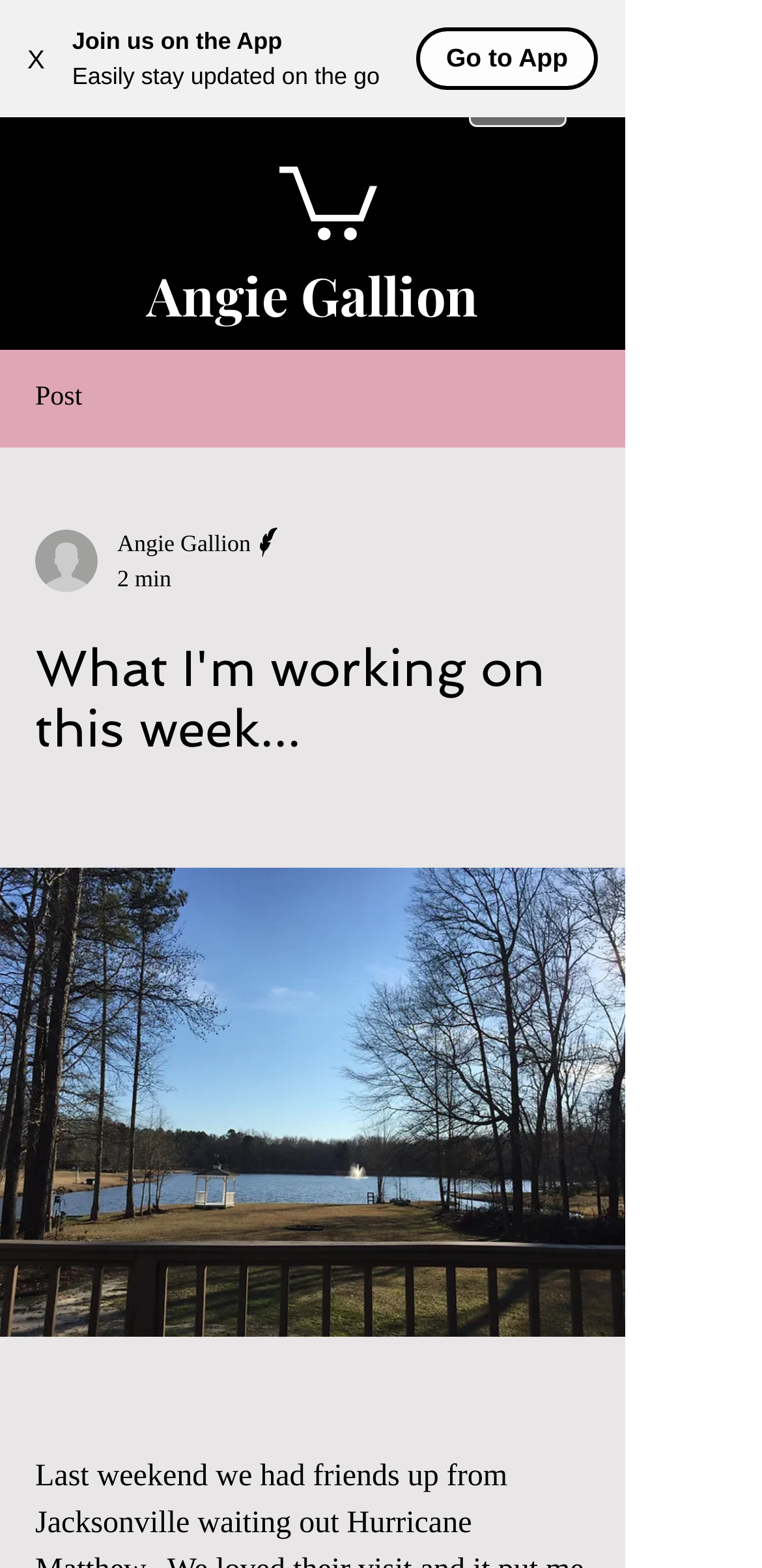What is the purpose of the button with the 'X' icon?
Answer with a single word or phrase, using the screenshot for reference.

Close or cancel